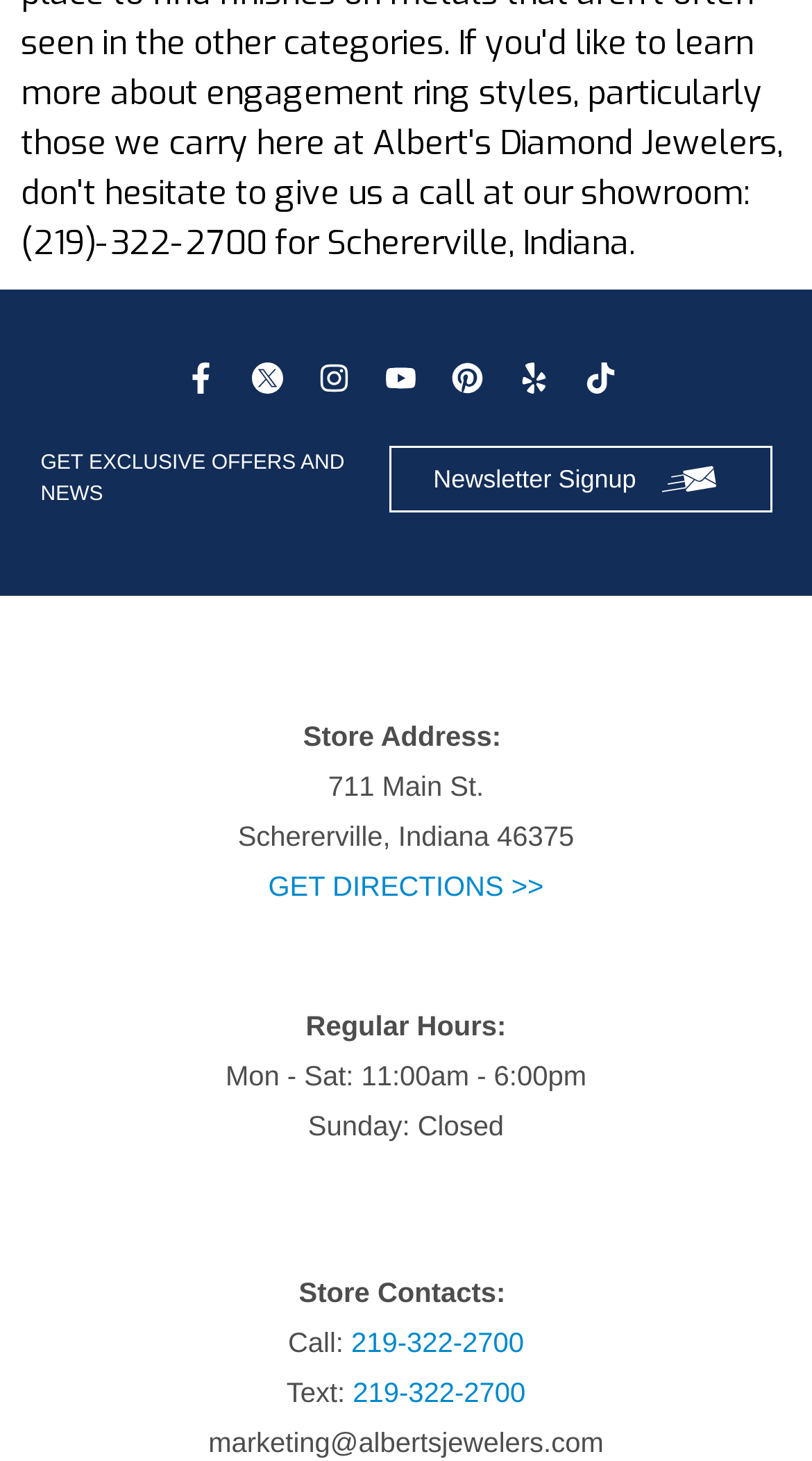Find the bounding box coordinates for the UI element whose description is: "219-322-2700". The coordinates should be four float numbers between 0 and 1, in the format [left, top, right, bottom].

[0.432, 0.909, 0.645, 0.93]